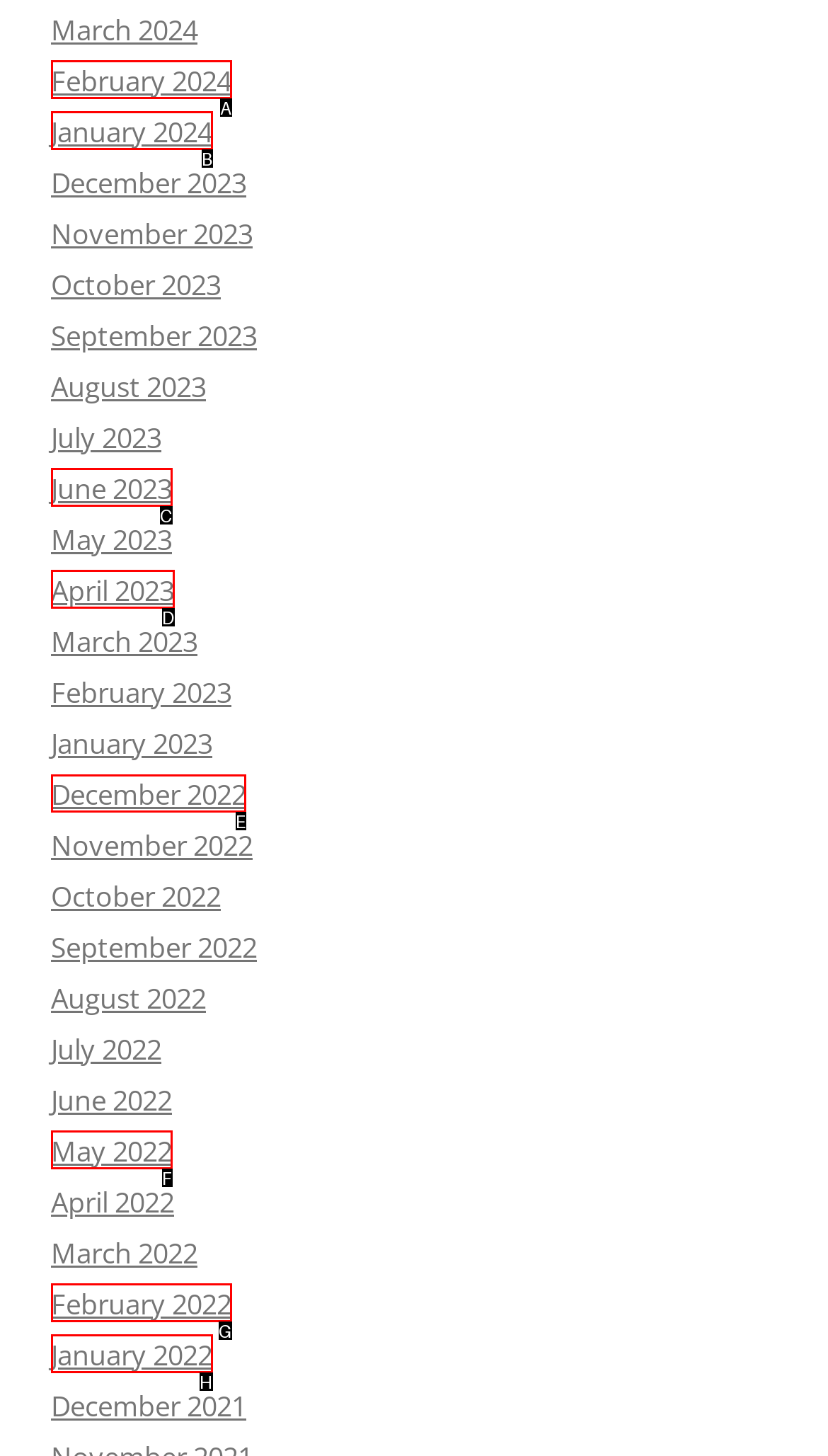Tell me which UI element to click to fulfill the given task: Check December 2022. Respond with the letter of the correct option directly.

E